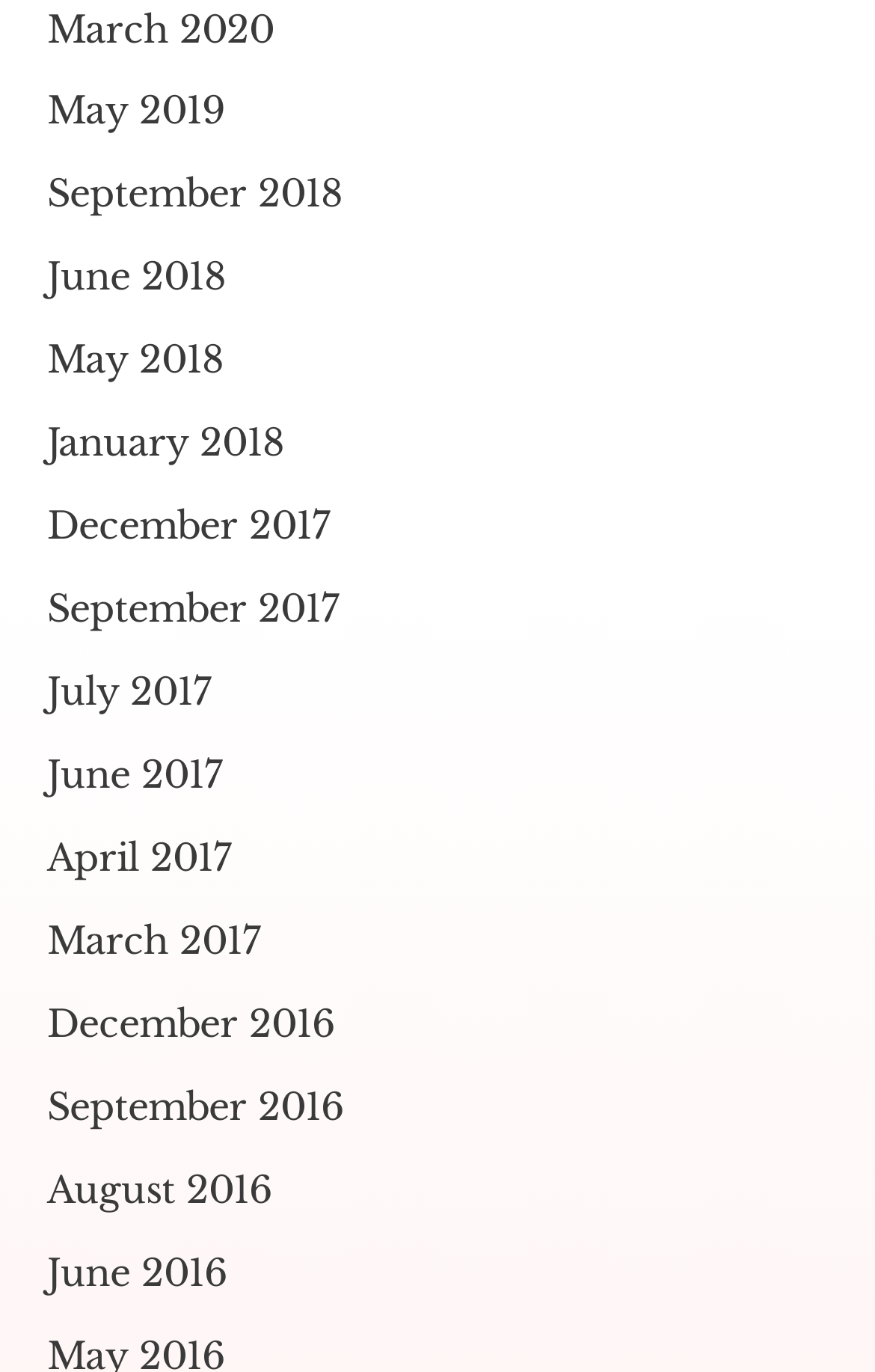Identify the bounding box coordinates of the region I need to click to complete this instruction: "view June 2018".

[0.054, 0.185, 0.259, 0.218]